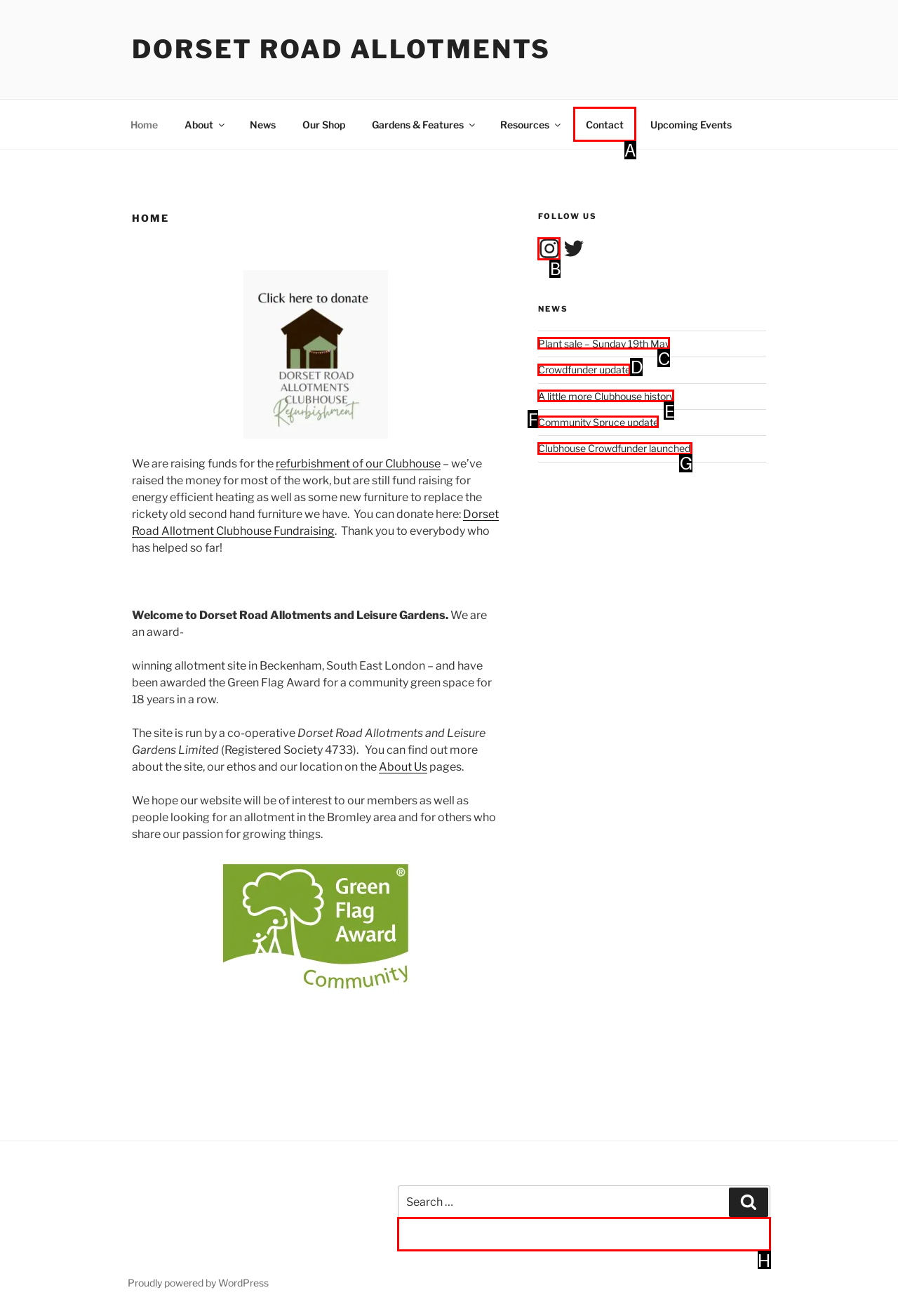Identify which HTML element matches the description: Crowdfunder update. Answer with the correct option's letter.

D